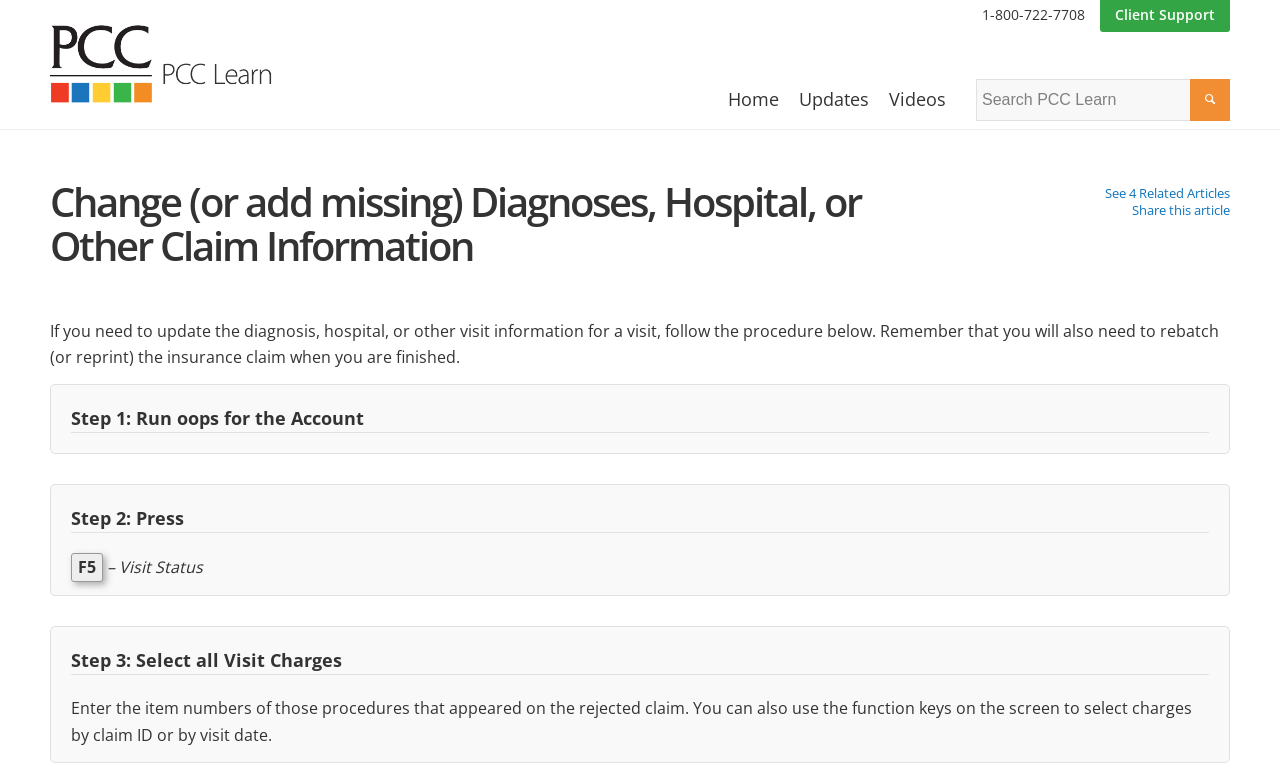Please identify the bounding box coordinates of the element that needs to be clicked to execute the following command: "Click on the share button". Provide the bounding box using four float numbers between 0 and 1, formatted as [left, top, right, bottom].

[0.884, 0.26, 0.961, 0.283]